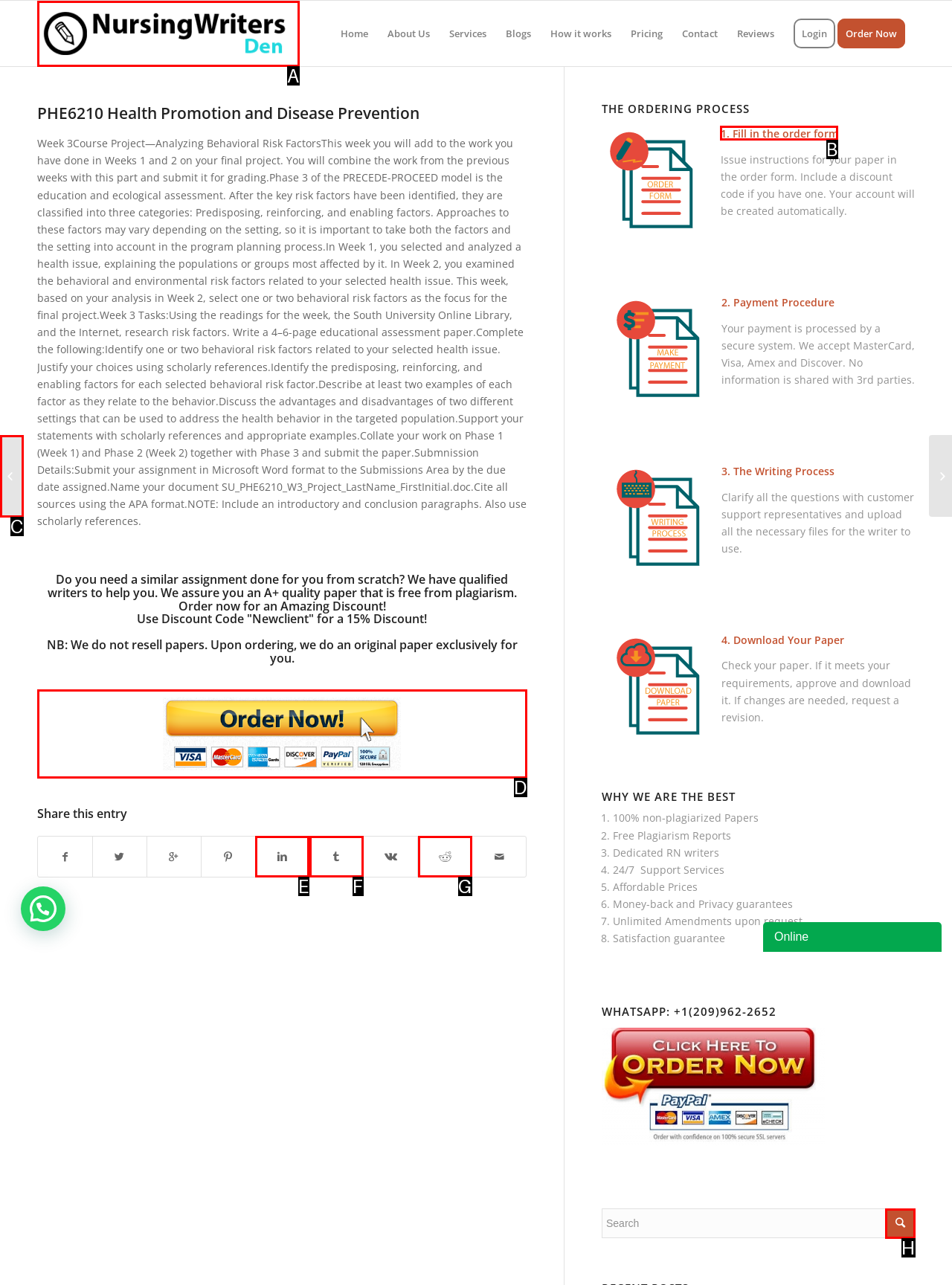Identify the correct HTML element to click to accomplish this task: Fill in the order form
Respond with the letter corresponding to the correct choice.

B